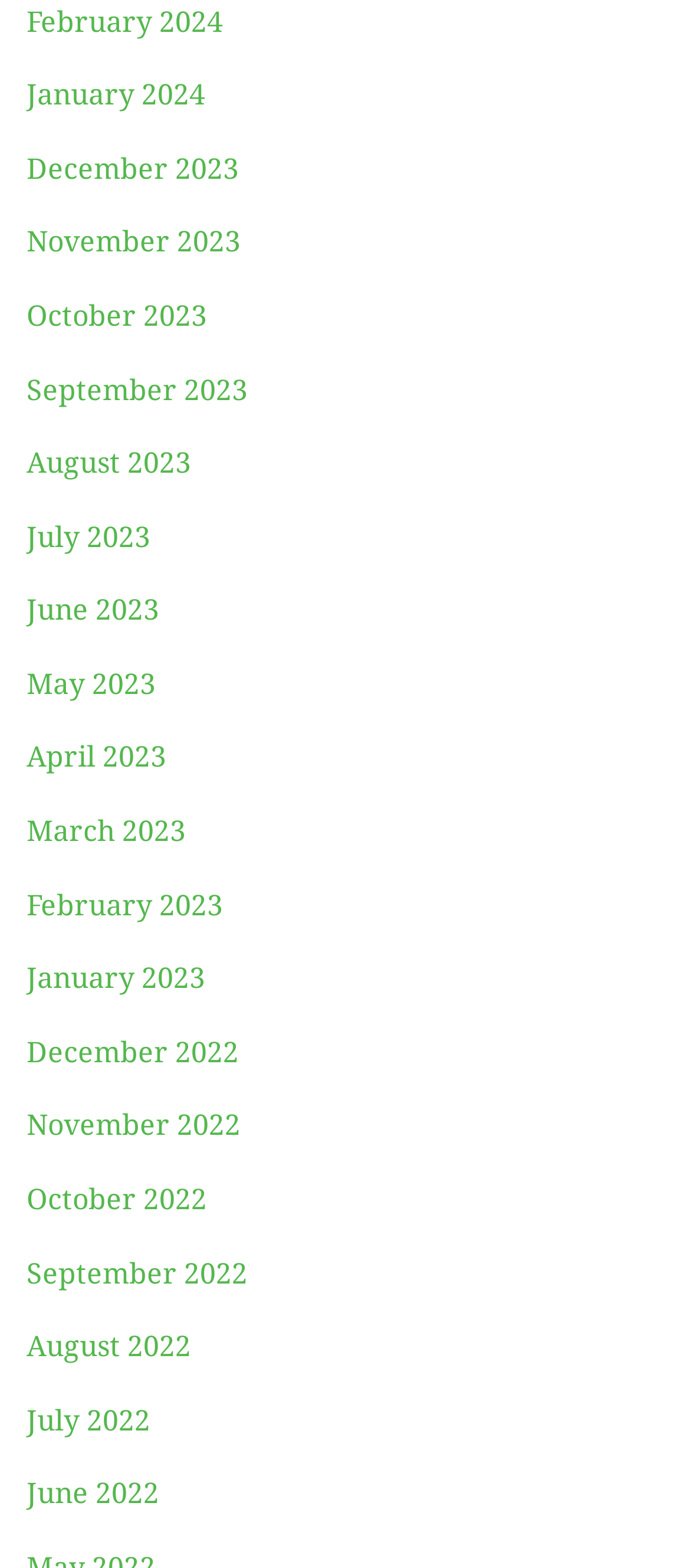Provide a one-word or short-phrase response to the question:
How many months are listed on the webpage?

24